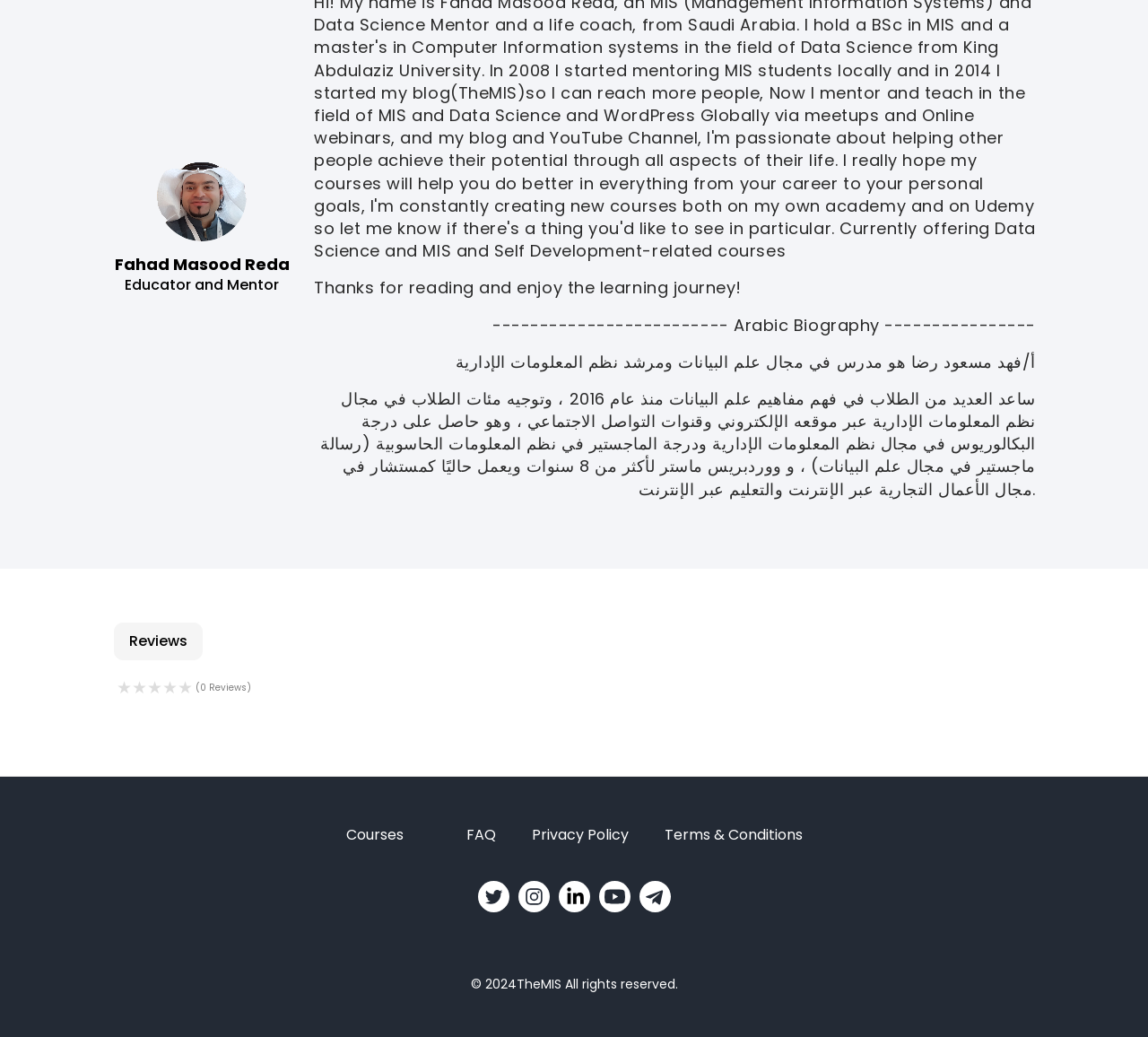What is the copyright year mentioned at the bottom?
Please provide a comprehensive and detailed answer to the question.

The static text at the bottom of the webpage mentions '© 2024', indicating that this is the copyright year.